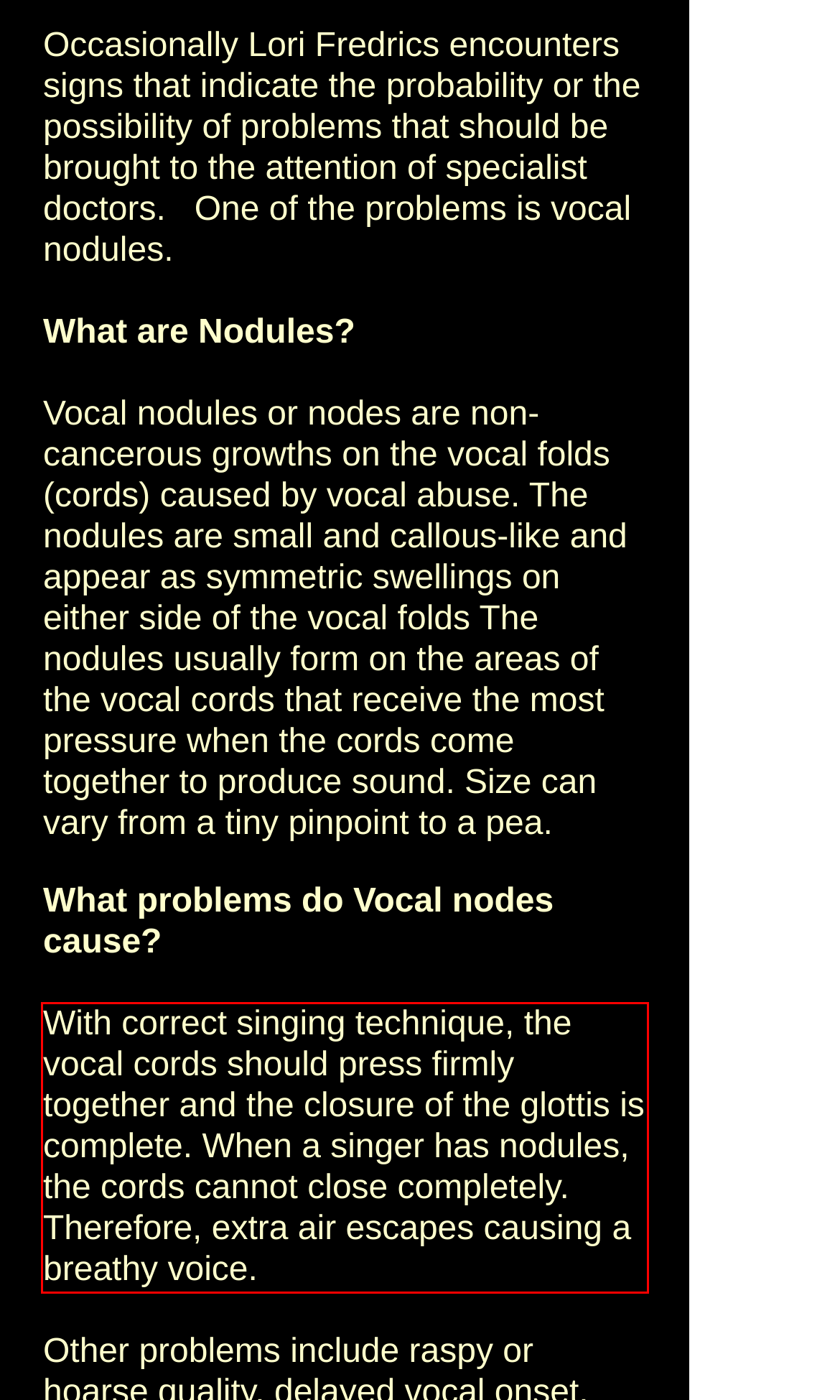Please extract the text content within the red bounding box on the webpage screenshot using OCR.

With correct singing technique, the vocal cords should press firmly together and the closure of the glottis is complete. When a singer has nodules, the cords cannot close completely. Therefore, extra air escapes causing a breathy voice.